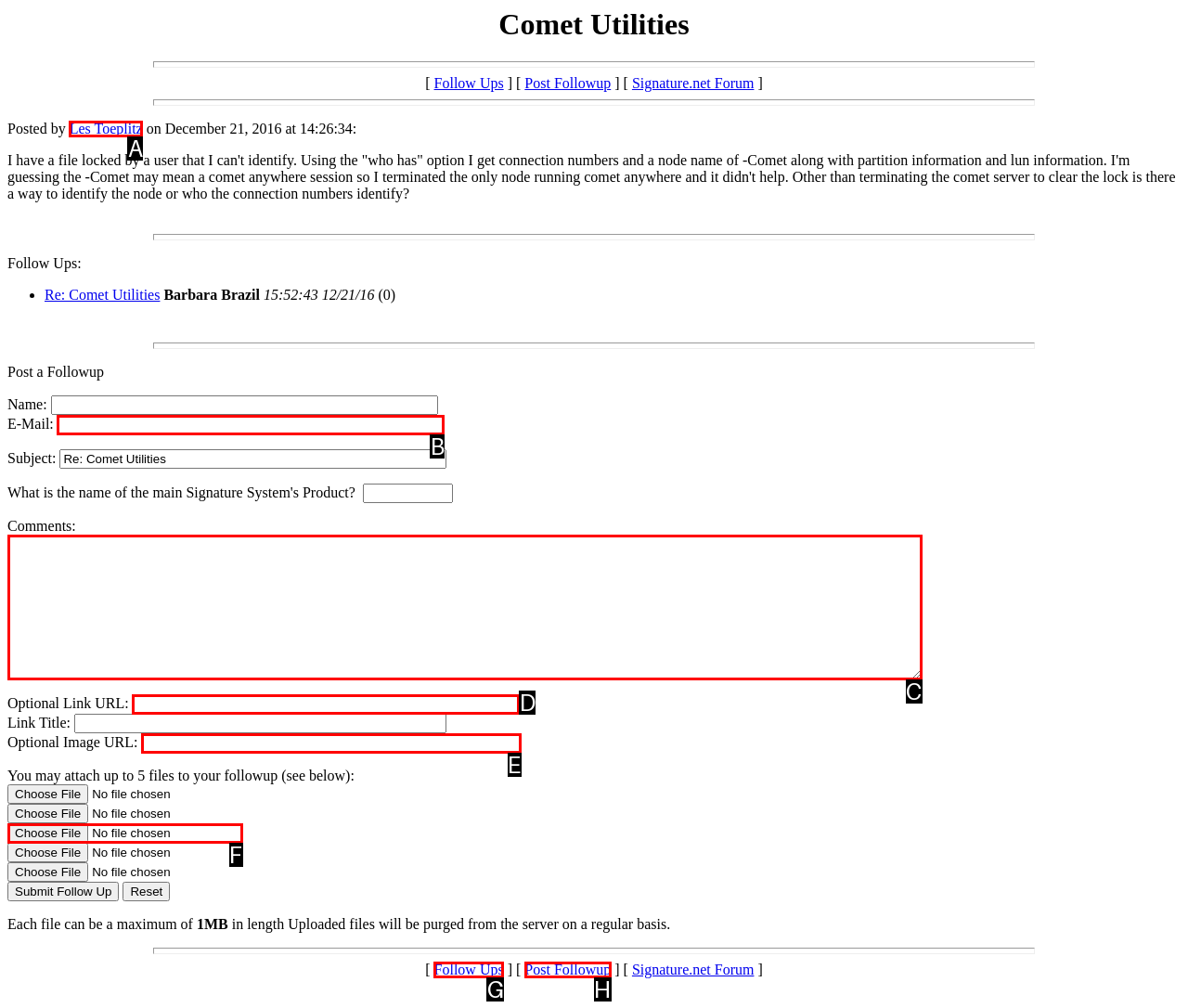Determine which HTML element to click to execute the following task: View NEWS Answer with the letter of the selected option.

None